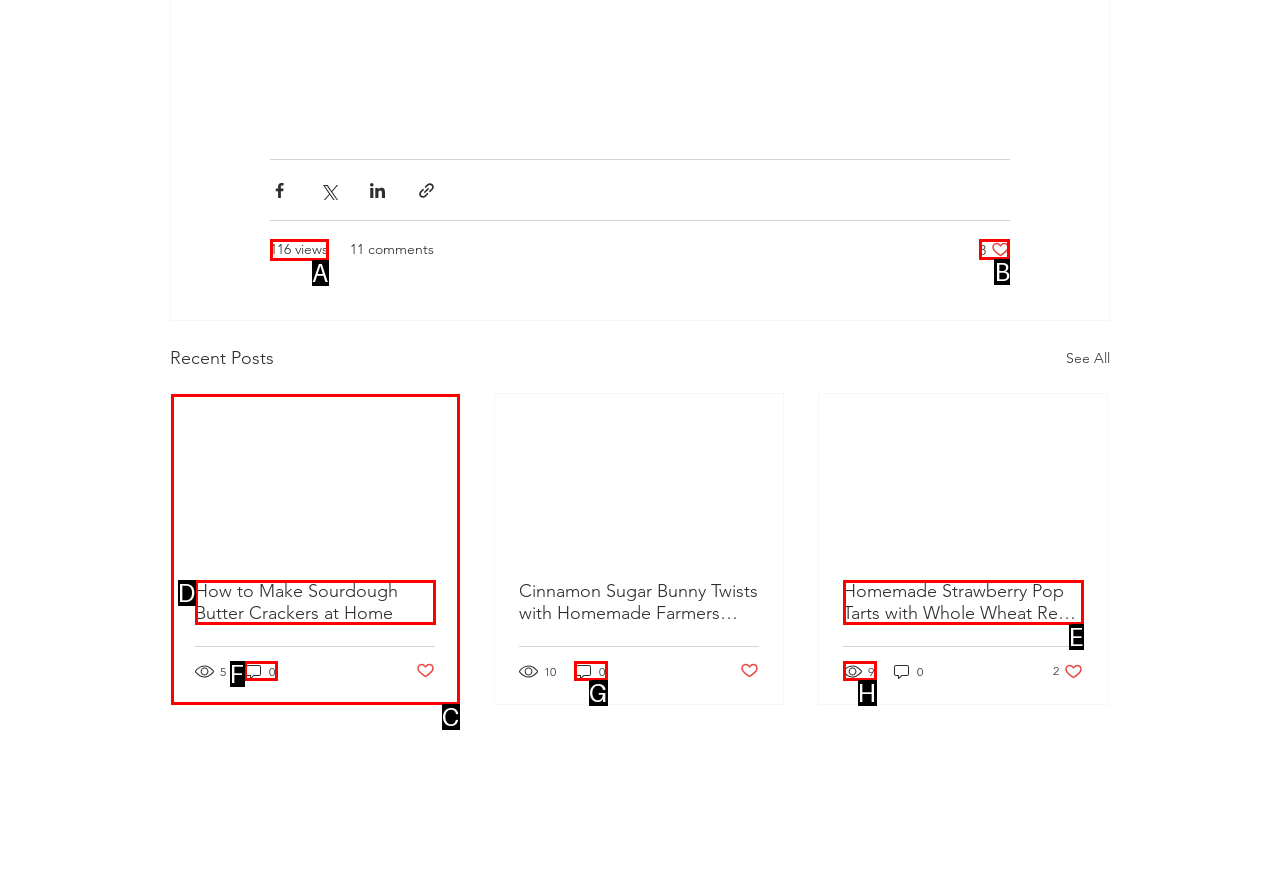Find the appropriate UI element to complete the task: Like the post. Indicate your choice by providing the letter of the element.

B